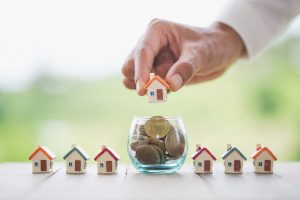What do the miniature houses with colorful roofs represent?
Based on the visual information, provide a detailed and comprehensive answer.

The caption explains that the miniature houses with colorful roofs surrounding the jar represent potential investment opportunities, which relates to the idea of expanding one's investment portfolio by considering real estate.